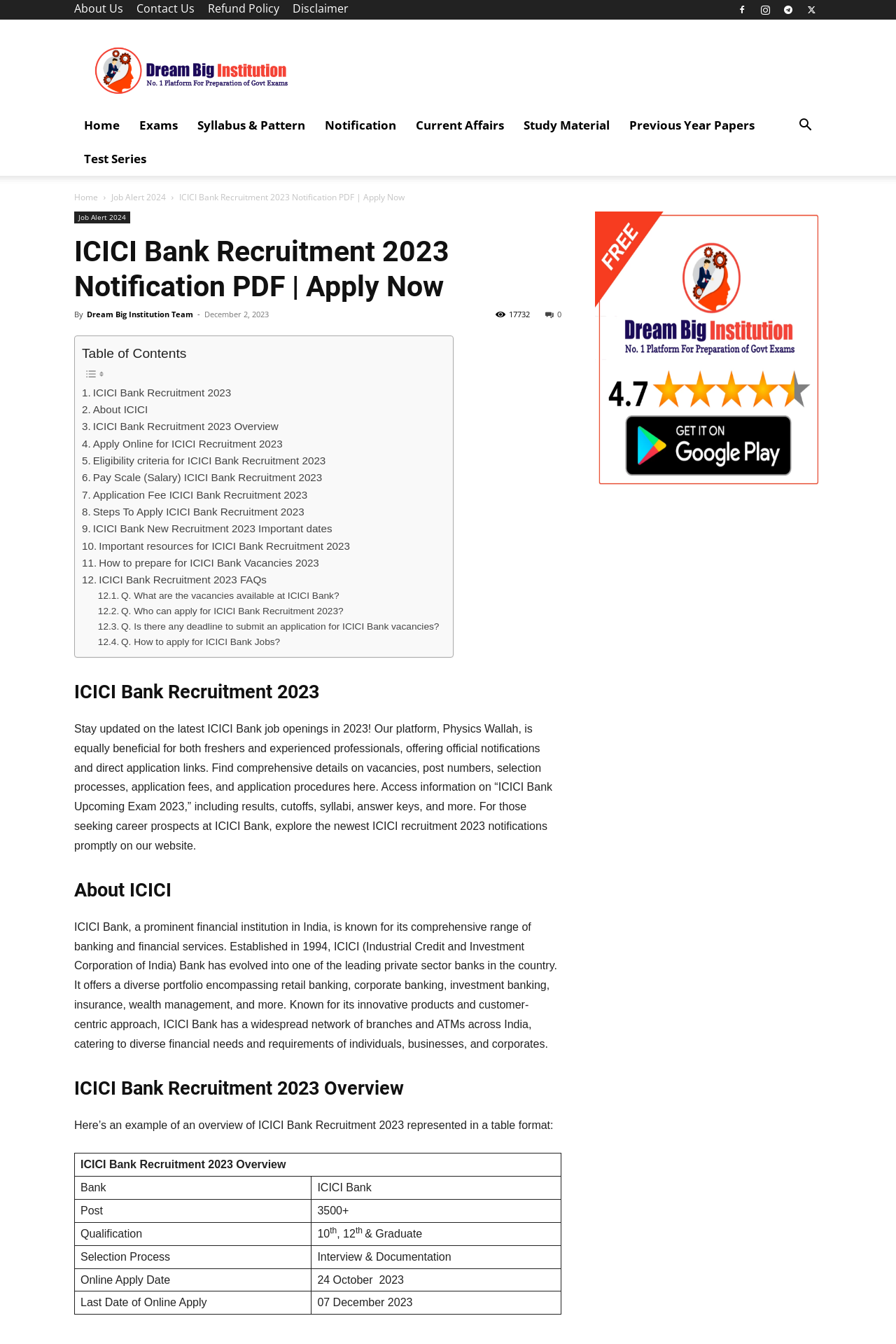Please identify the coordinates of the bounding box for the clickable region that will accomplish this instruction: "View the 'Table of Contents'".

[0.091, 0.257, 0.208, 0.268]